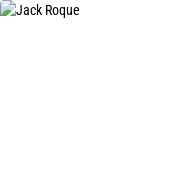Given the content of the image, can you provide a detailed answer to the question?
What is the name of the organization that certified Jack Roque?

According to the caption, Jack Roque undertook a rigorous journey to achieve certification from the American Society for Quality (ASQ), which is the organization that certified him.